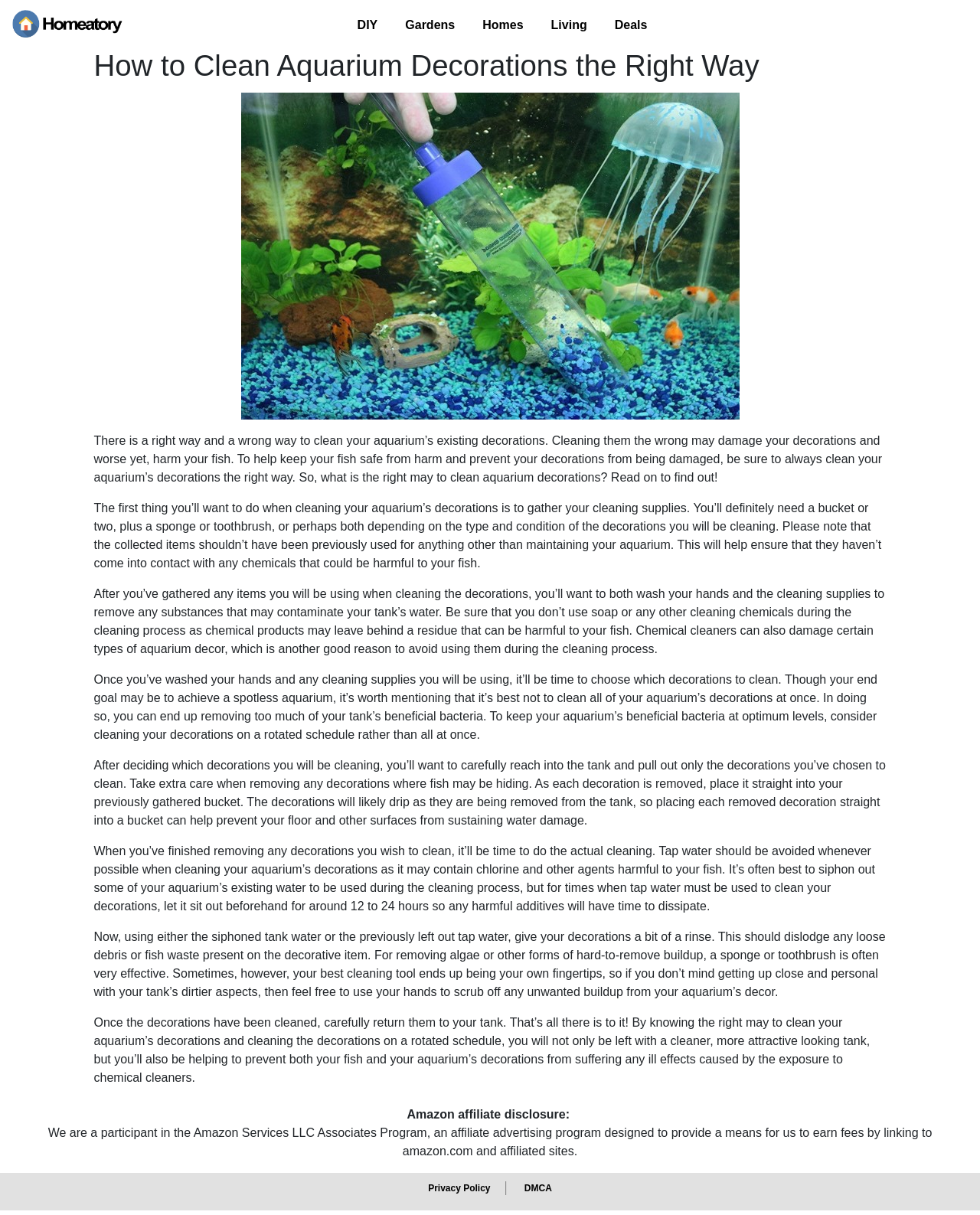What type of water is recommended for cleaning decorations?
Based on the screenshot, give a detailed explanation to answer the question.

The article suggests using siphoned tank water to clean aquarium decorations, as tap water may contain chlorine and other harmful agents. If tap water must be used, it should be left to sit for 12-24 hours to allow any harmful additives to dissipate.